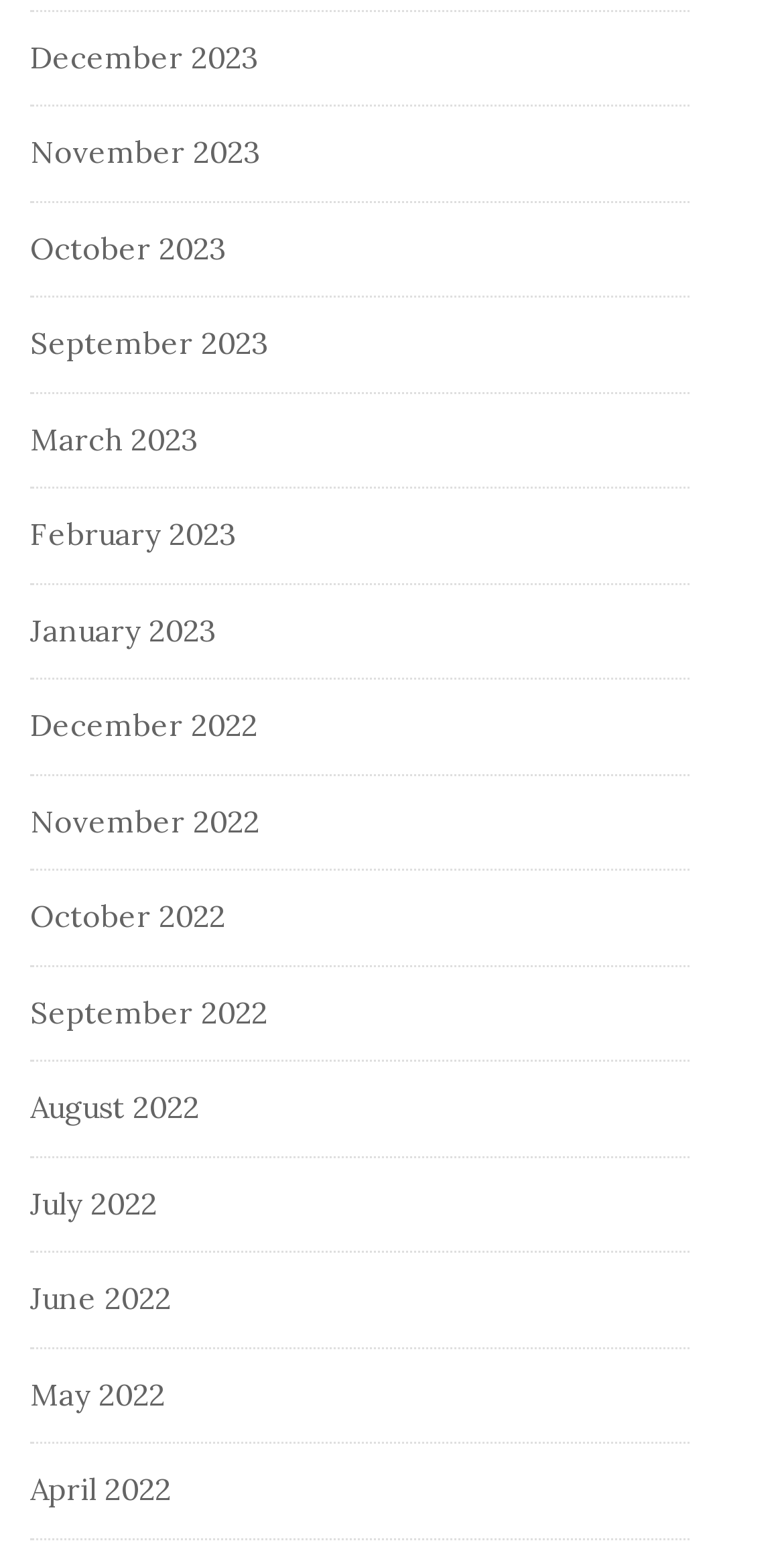Can you find the bounding box coordinates of the area I should click to execute the following instruction: "View image of Projektsteuerung Wohnanlage Leuchte"?

None